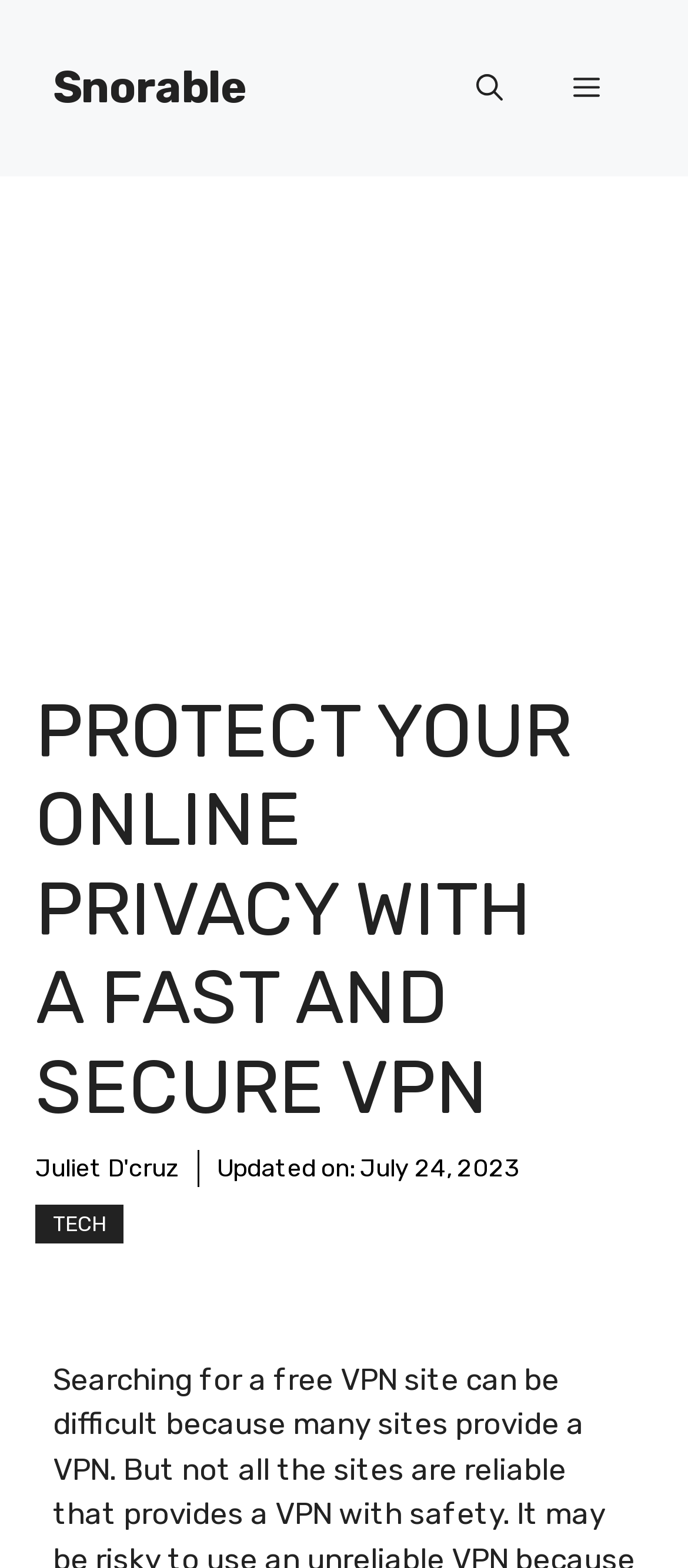From the webpage screenshot, identify the region described by aria-label="Open search". Provide the bounding box coordinates as (top-left x, top-left y, bottom-right x, bottom-right y), with each value being a floating point number between 0 and 1.

[0.641, 0.022, 0.782, 0.09]